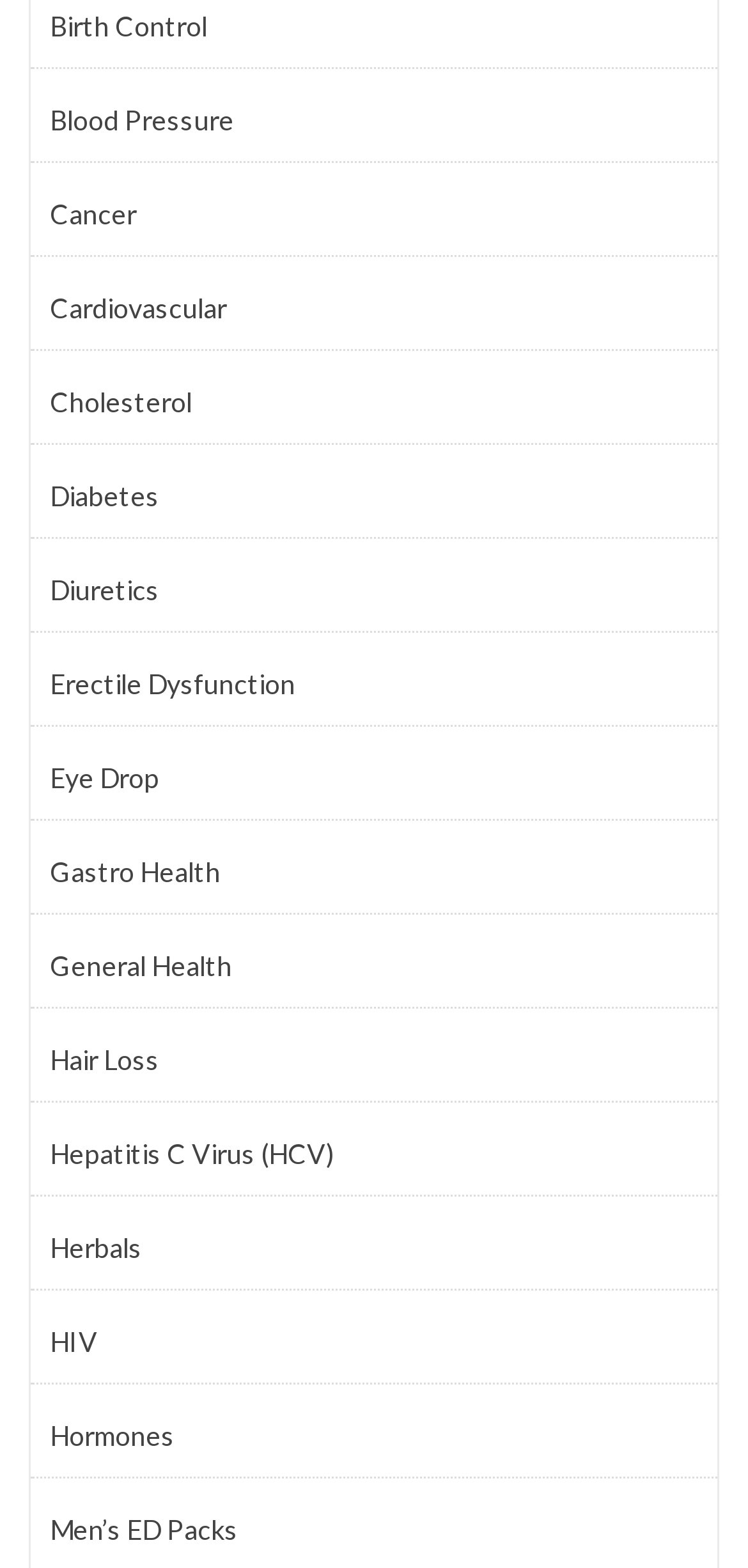Identify the bounding box of the UI element described as follows: "Men’s ED Packs". Provide the coordinates as four float numbers in the range of 0 to 1 [left, top, right, bottom].

[0.067, 0.961, 0.933, 0.989]